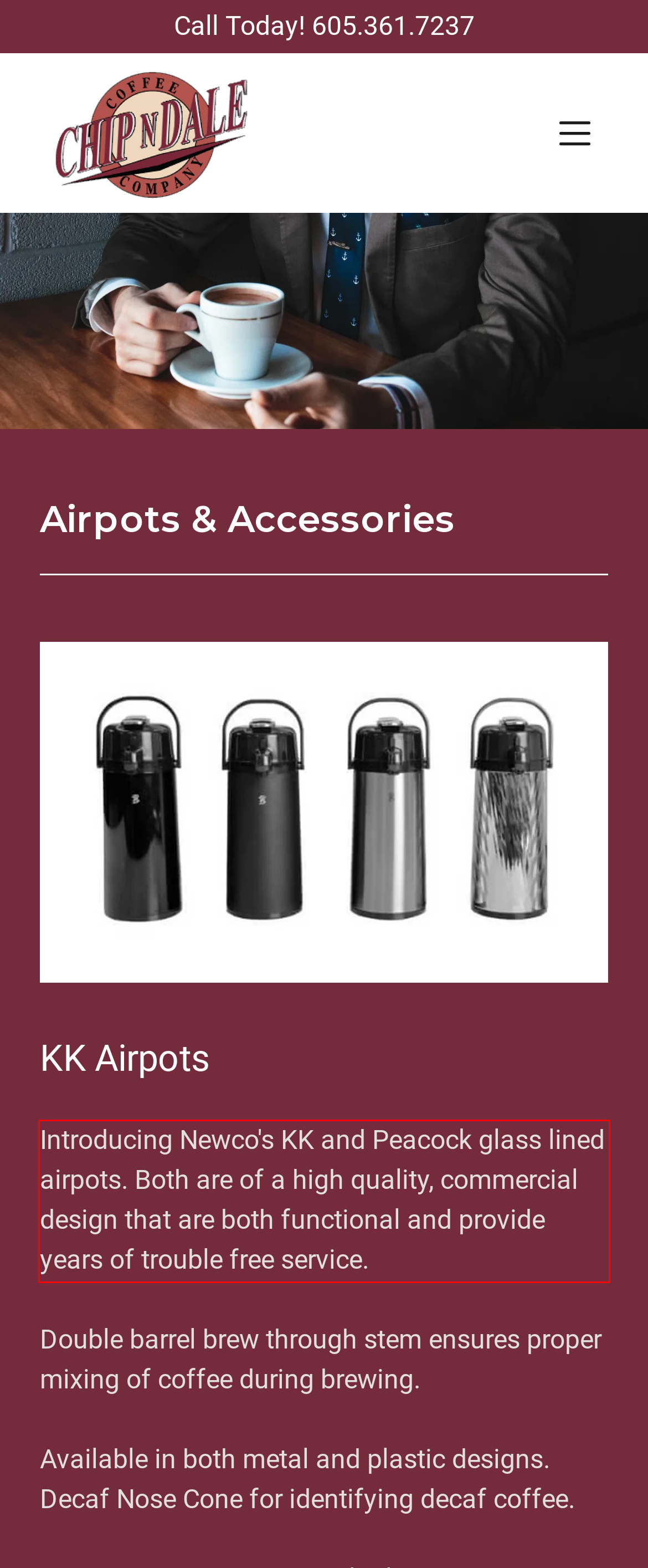Given a webpage screenshot, locate the red bounding box and extract the text content found inside it.

Introducing Newco's KK and Peacock glass lined airpots. Both are of a high quality, commercial design that are both functional and provide years of trouble free service.